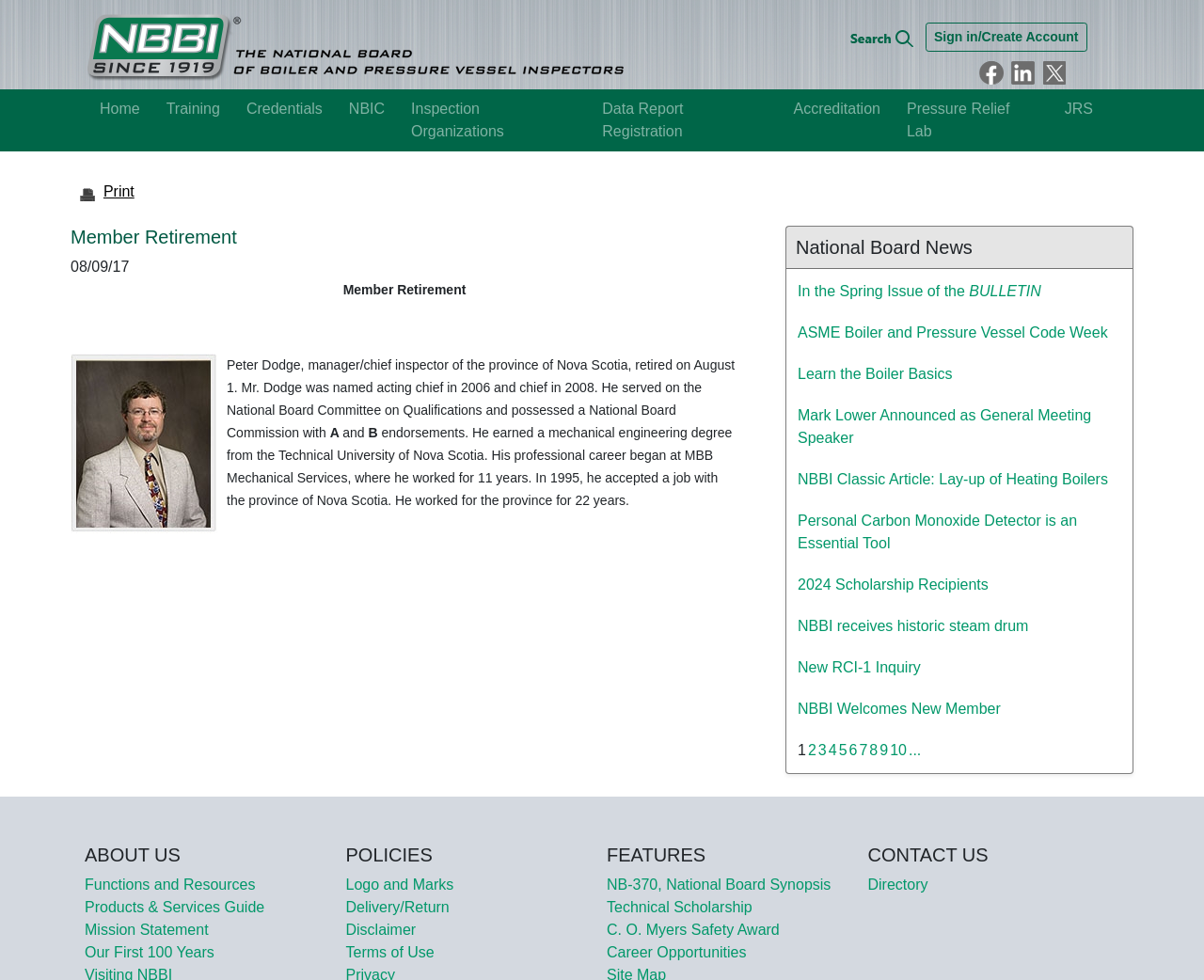Given the description of a UI element: "Credentials", identify the bounding box coordinates of the matching element in the webpage screenshot.

[0.198, 0.099, 0.274, 0.124]